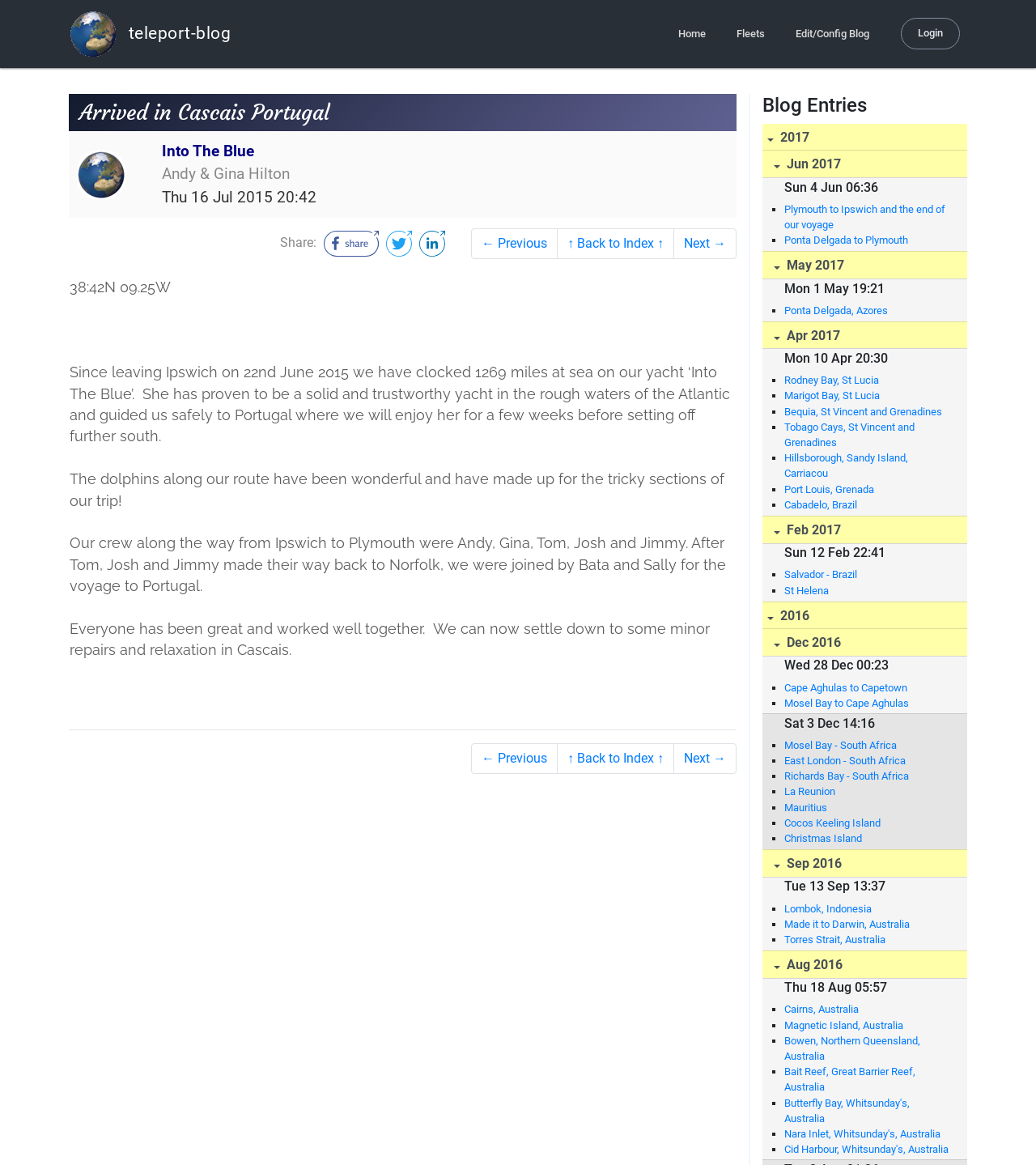Locate the bounding box for the described UI element: "Home". Ensure the coordinates are four float numbers between 0 and 1, formatted as [left, top, right, bottom].

None